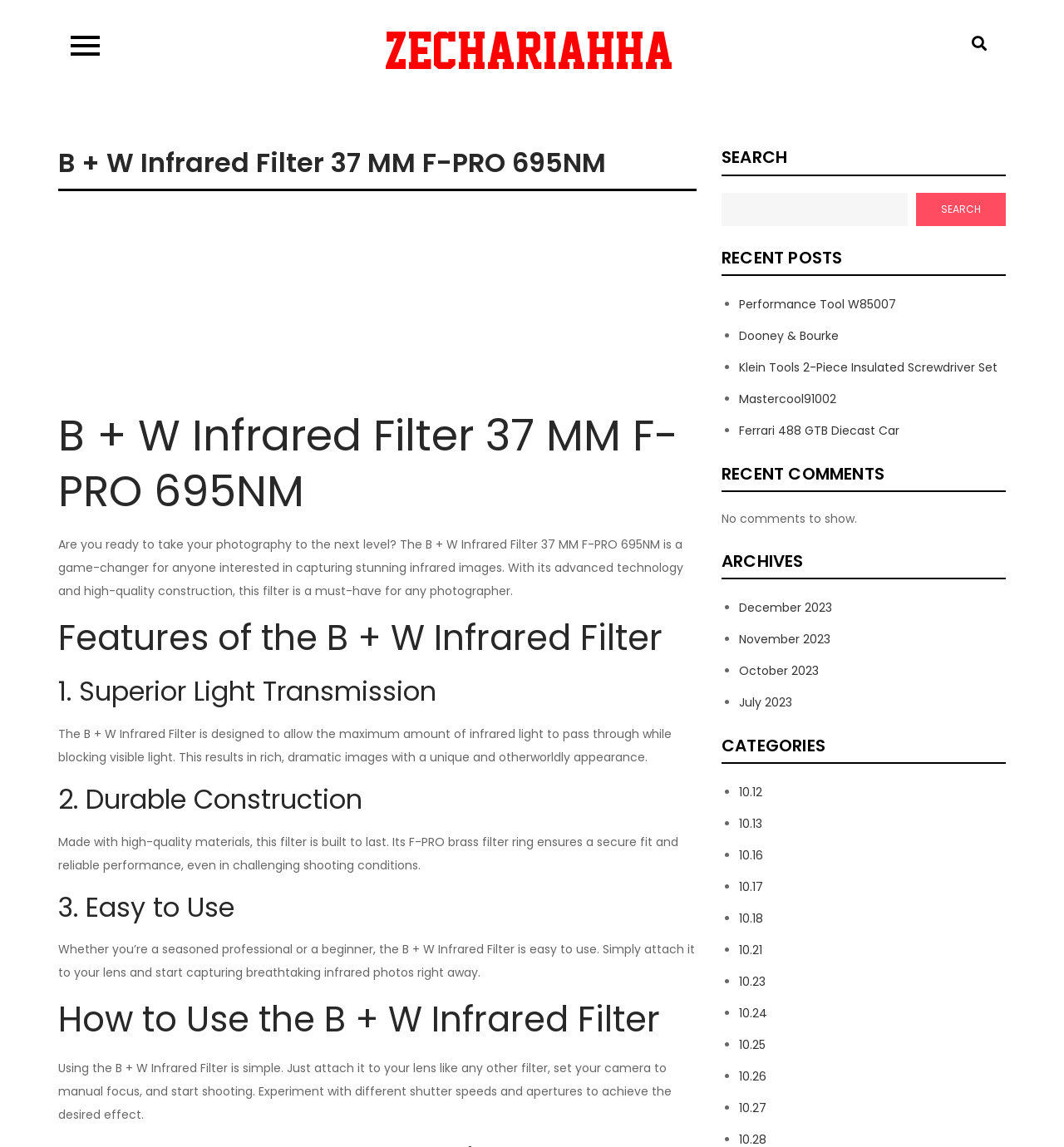Identify the bounding box coordinates of the clickable section necessary to follow the following instruction: "View archives". The coordinates should be presented as four float numbers from 0 to 1, i.e., [left, top, right, bottom].

[0.678, 0.48, 0.945, 0.505]